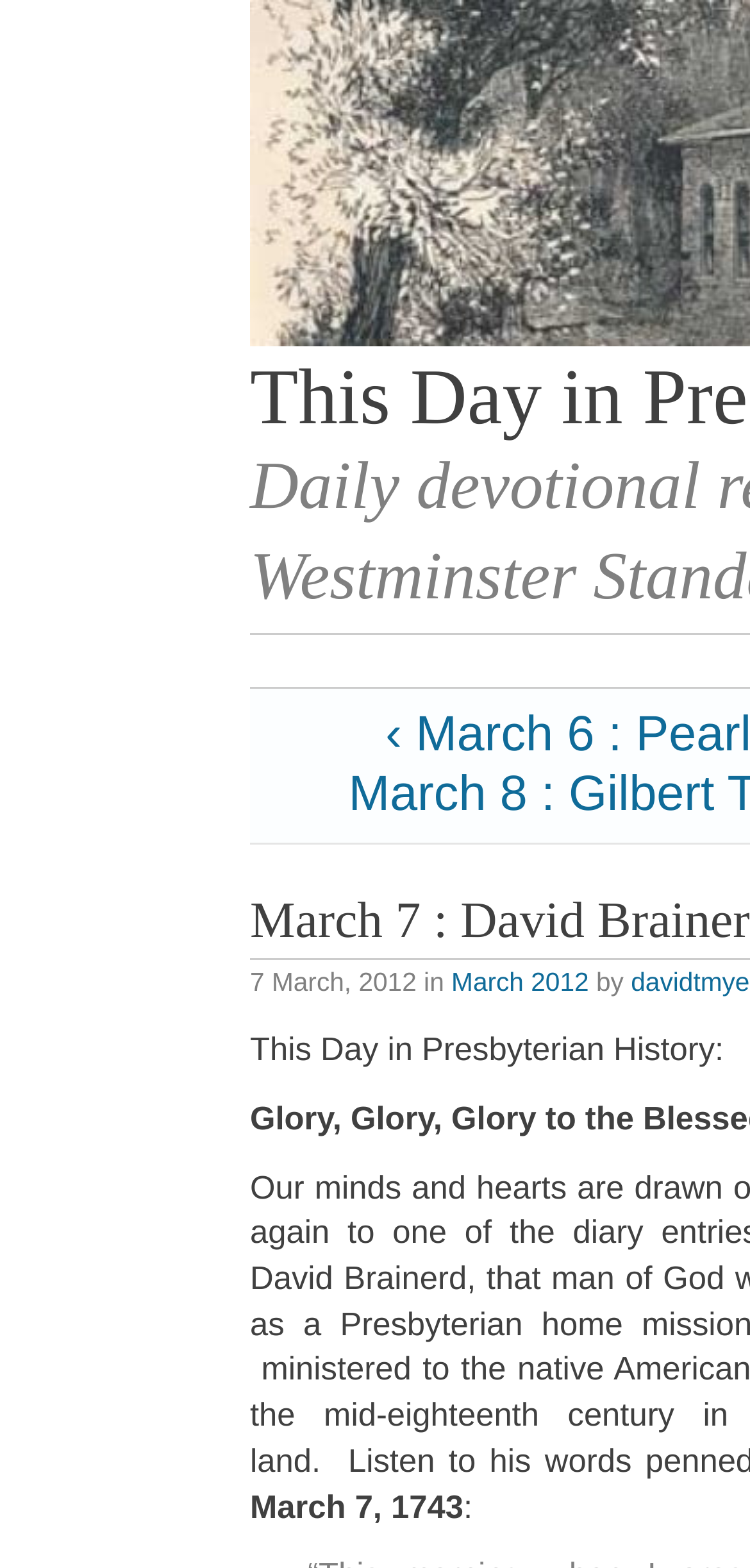Give a one-word or one-phrase response to the question: 
What is the date of the diary entry?

March 7, 1743